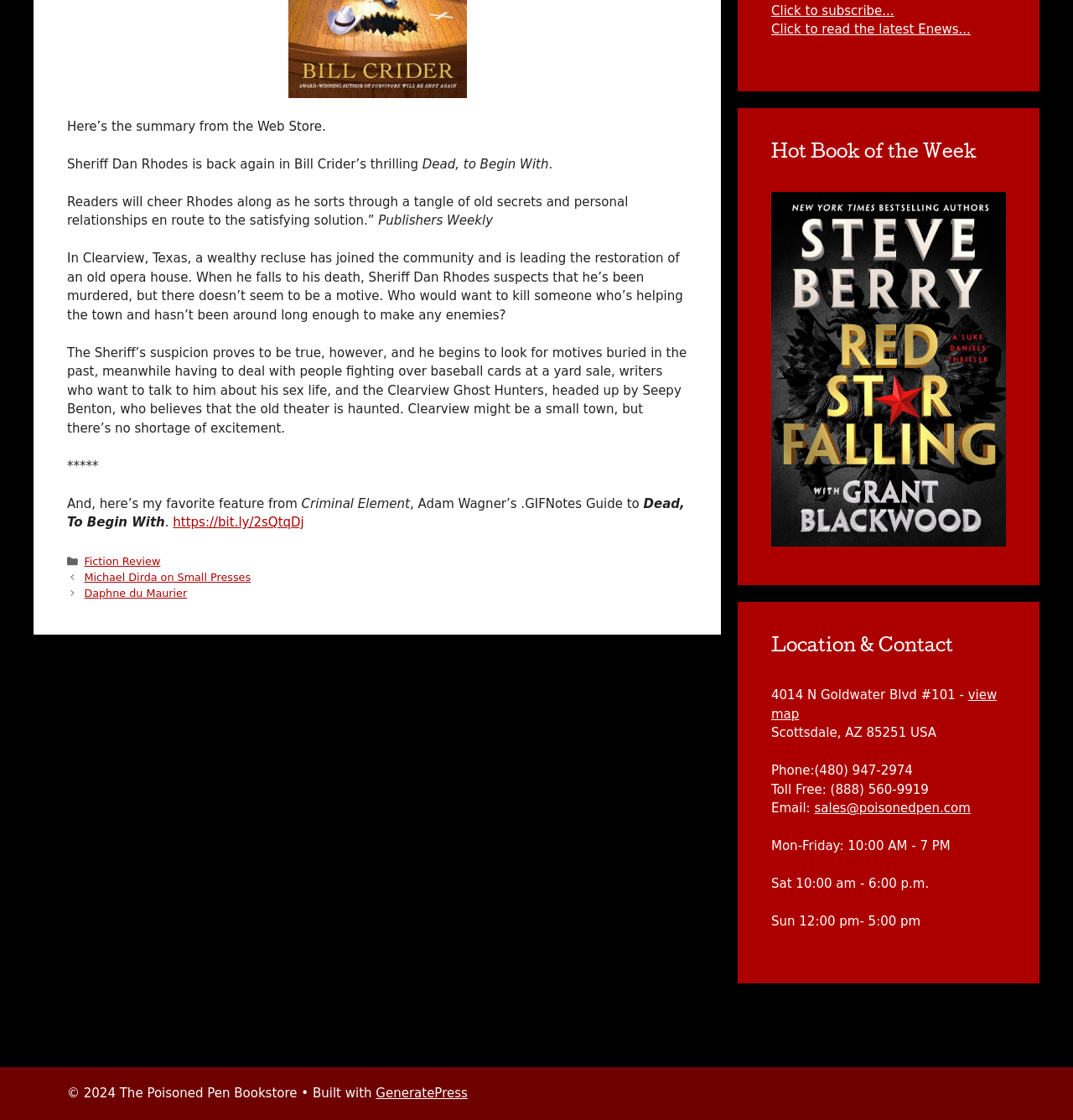Bounding box coordinates are specified in the format (top-left x, top-left y, bottom-right x, bottom-right y). All values are floating point numbers bounded between 0 and 1. Please provide the bounding box coordinate of the region this sentence describes: Click to subscribe...

[0.719, 0.003, 0.833, 0.016]